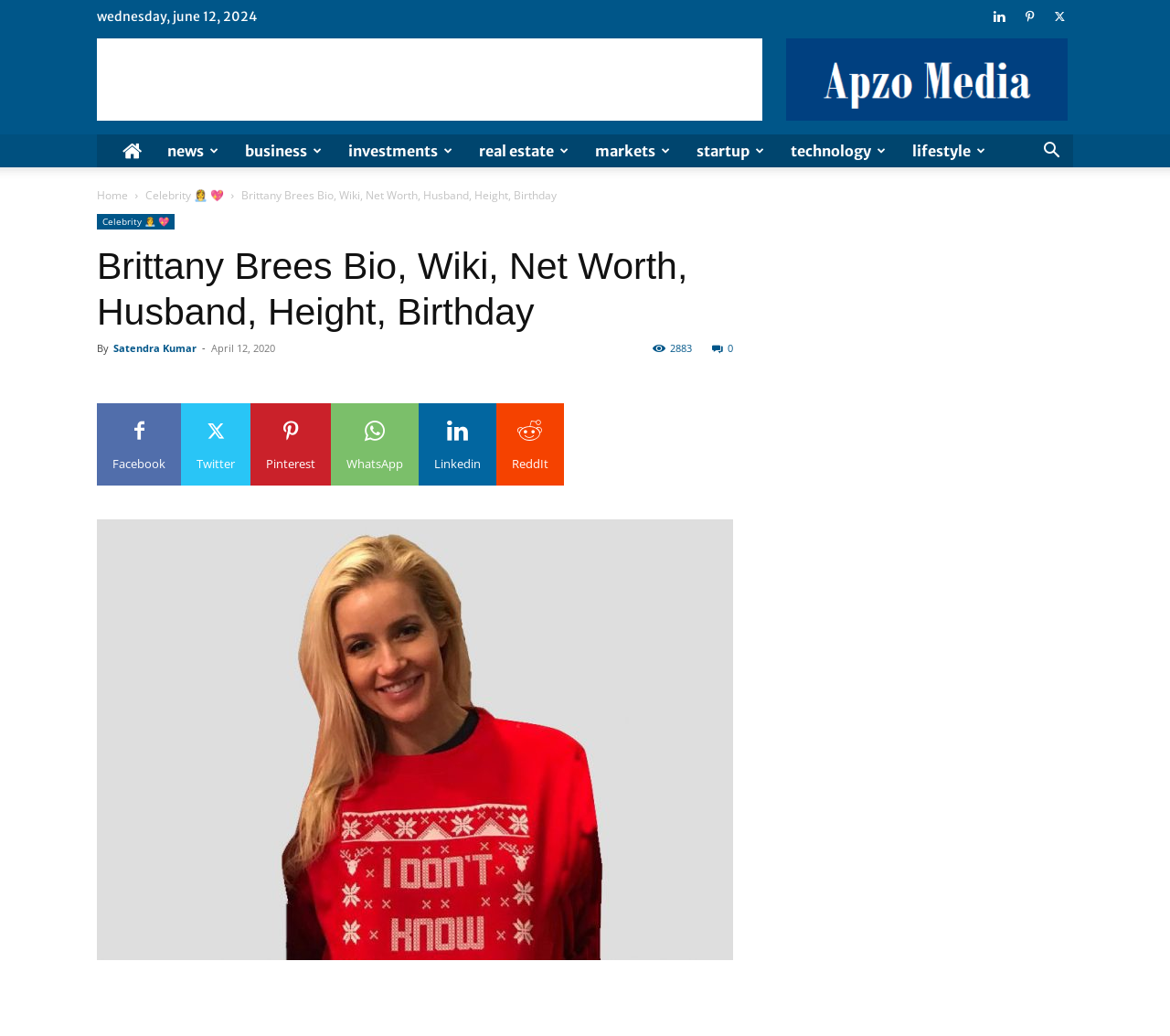What is the category of the webpage?
From the details in the image, provide a complete and detailed answer to the question.

I found the category by looking at the link element with the text 'Celebrity 👸 💖' which is located at the top of the webpage and has a bounding box coordinate of [0.124, 0.181, 0.191, 0.196].